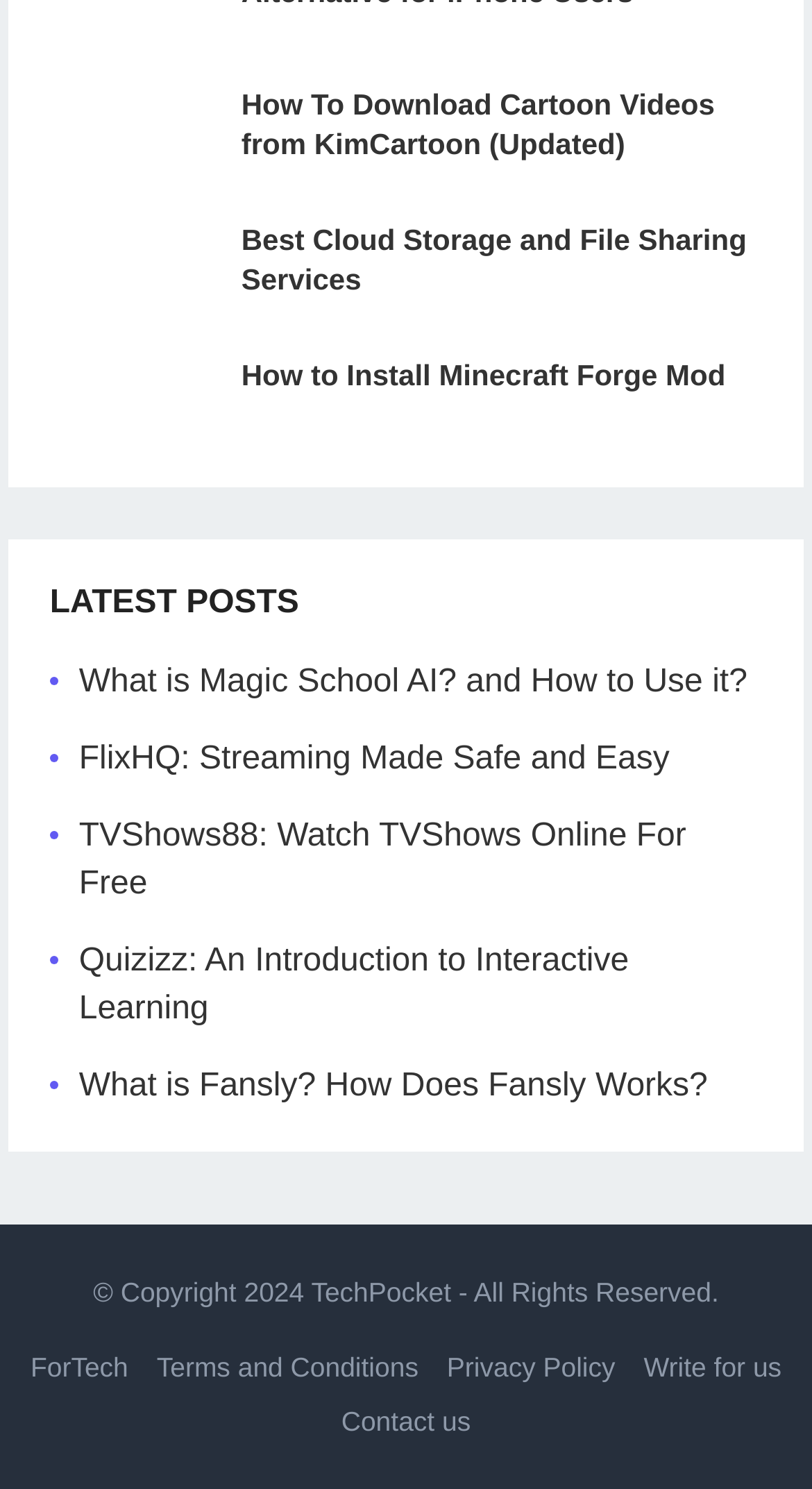Locate the bounding box coordinates of the clickable part needed for the task: "Read the terms and conditions".

[0.193, 0.908, 0.515, 0.929]